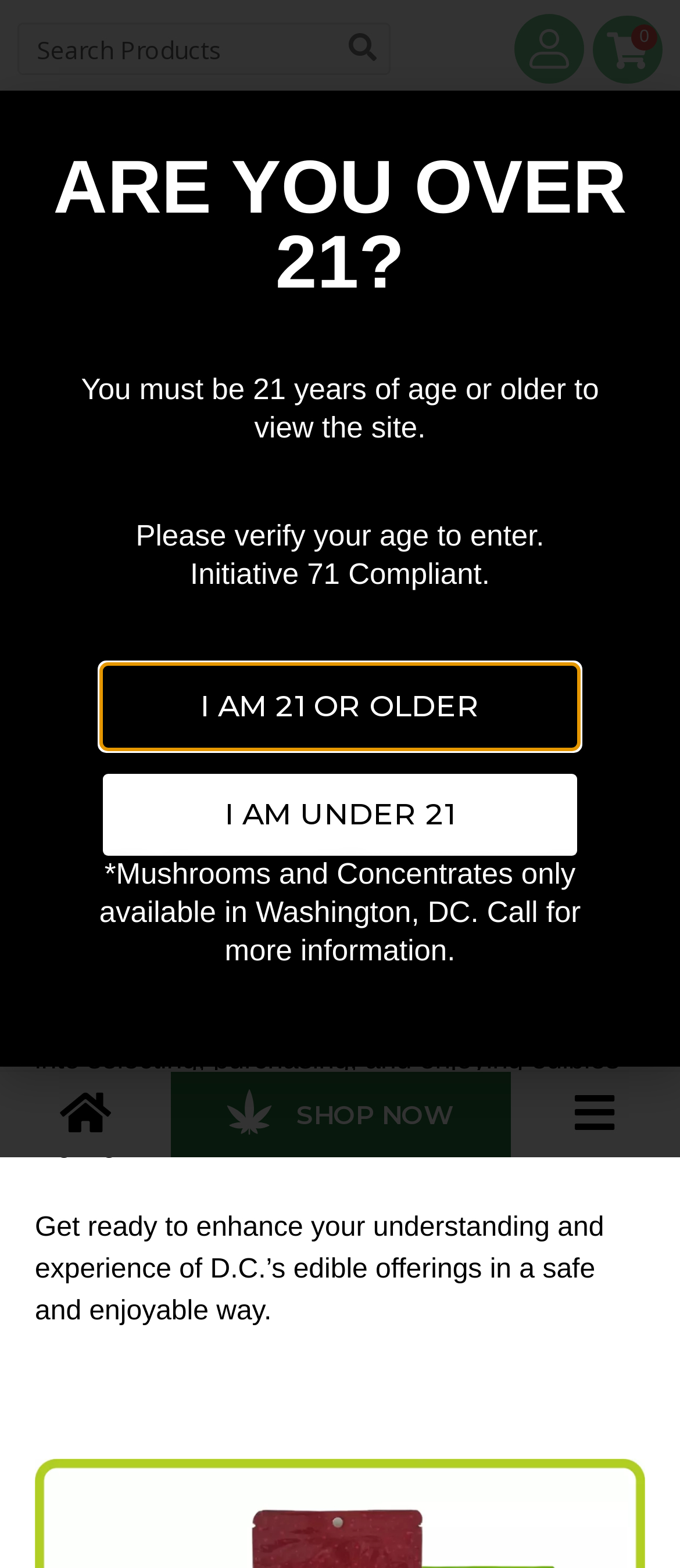Based on the provided description, "0", find the bounding box of the corresponding UI element in the screenshot.

[0.872, 0.012, 0.974, 0.055]